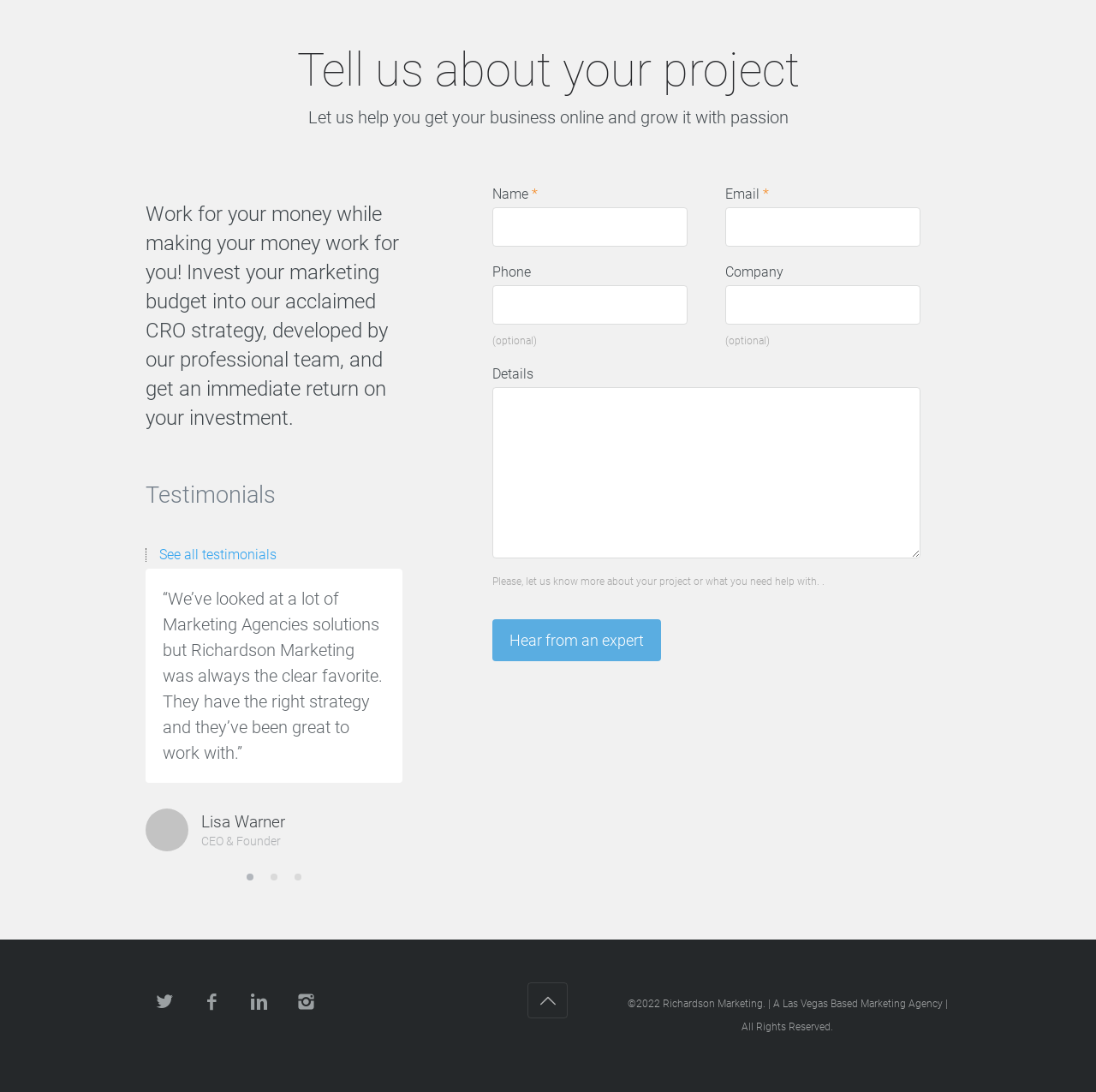Please determine the bounding box of the UI element that matches this description: value="Hear from an expert". The coordinates should be given as (top-left x, top-left y, bottom-right x, bottom-right y), with all values between 0 and 1.

[0.449, 0.567, 0.603, 0.605]